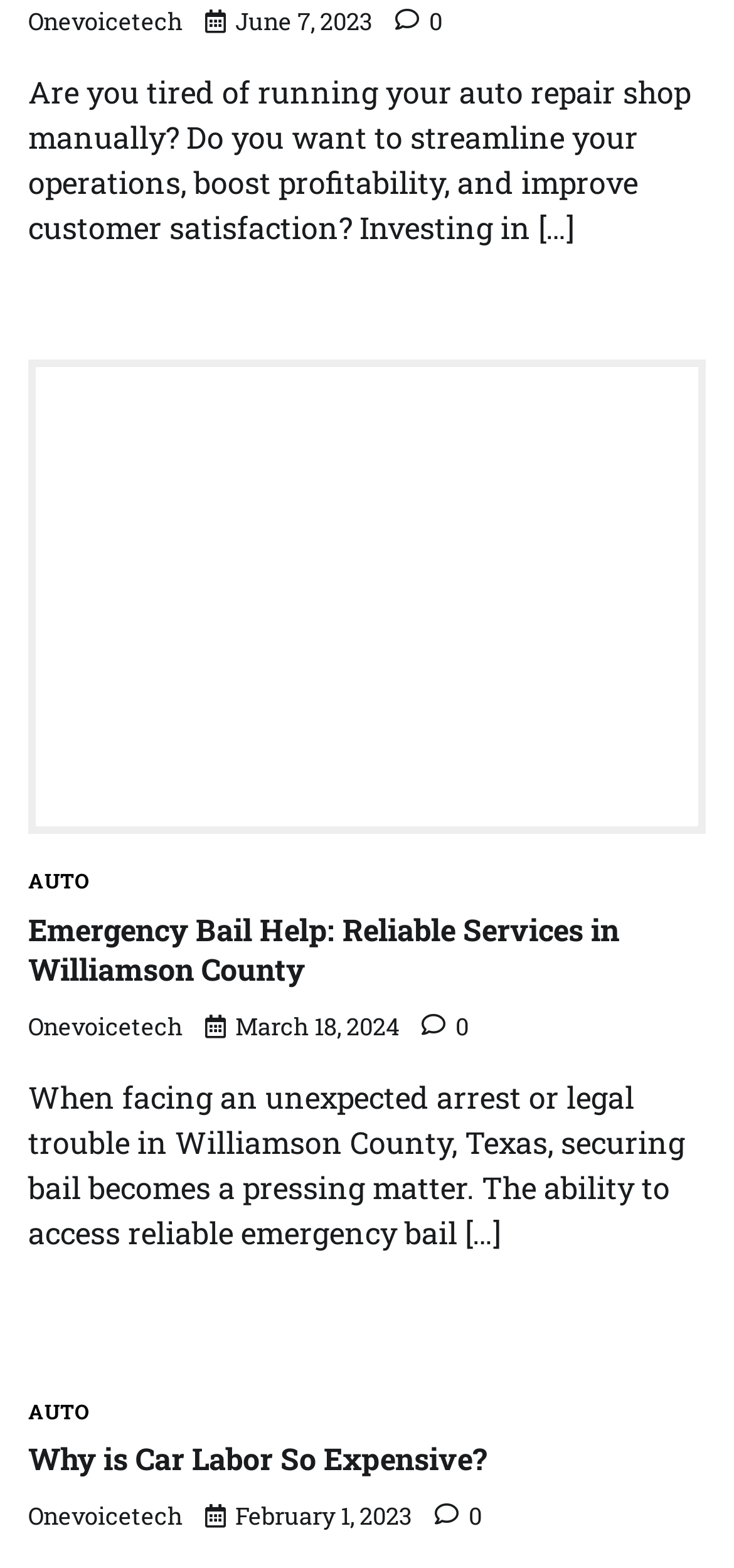How many articles are on this webpage?
Provide a concise answer using a single word or phrase based on the image.

3